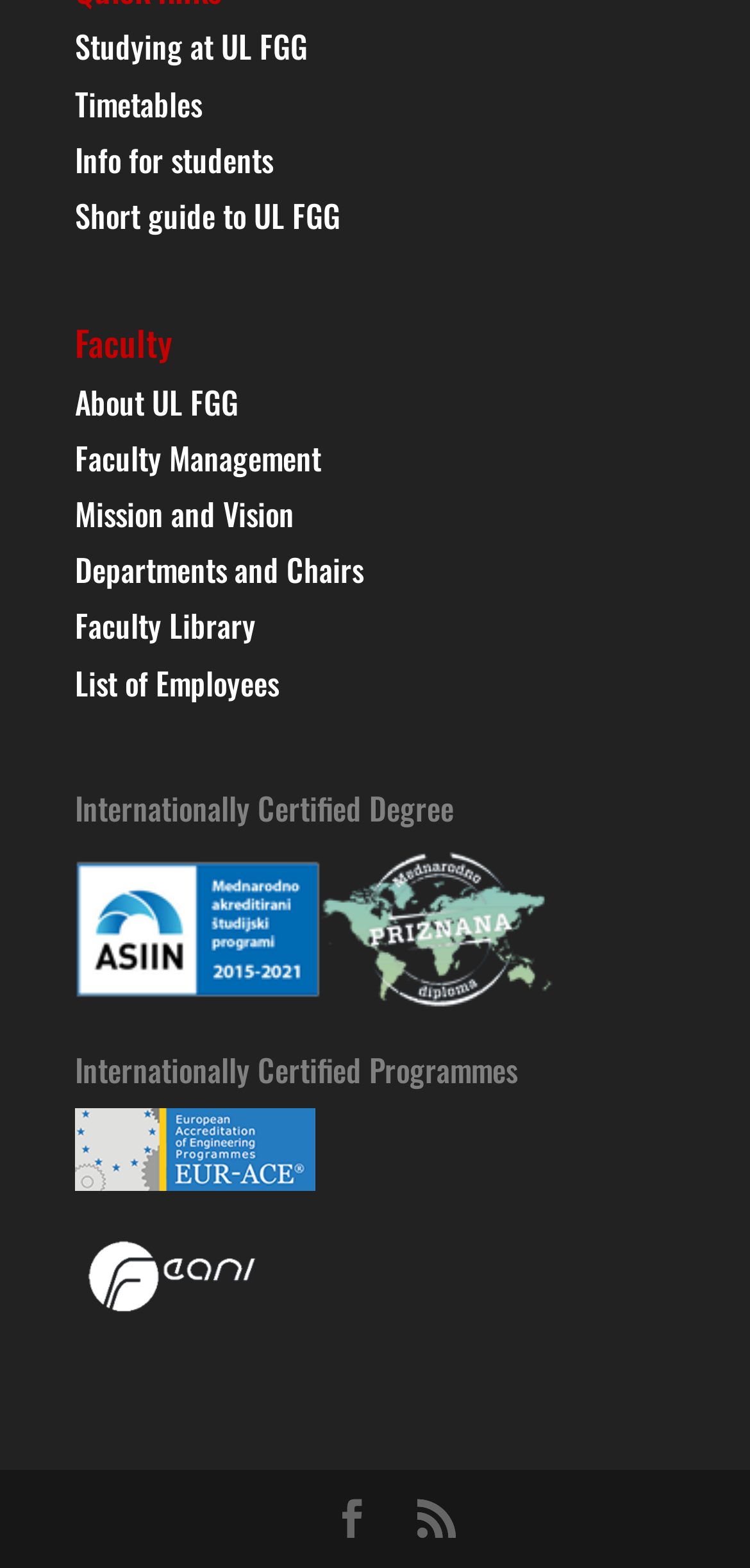Locate the bounding box coordinates of the element that needs to be clicked to carry out the instruction: "Go to Faculty Library". The coordinates should be given as four float numbers ranging from 0 to 1, i.e., [left, top, right, bottom].

[0.1, 0.385, 0.341, 0.414]